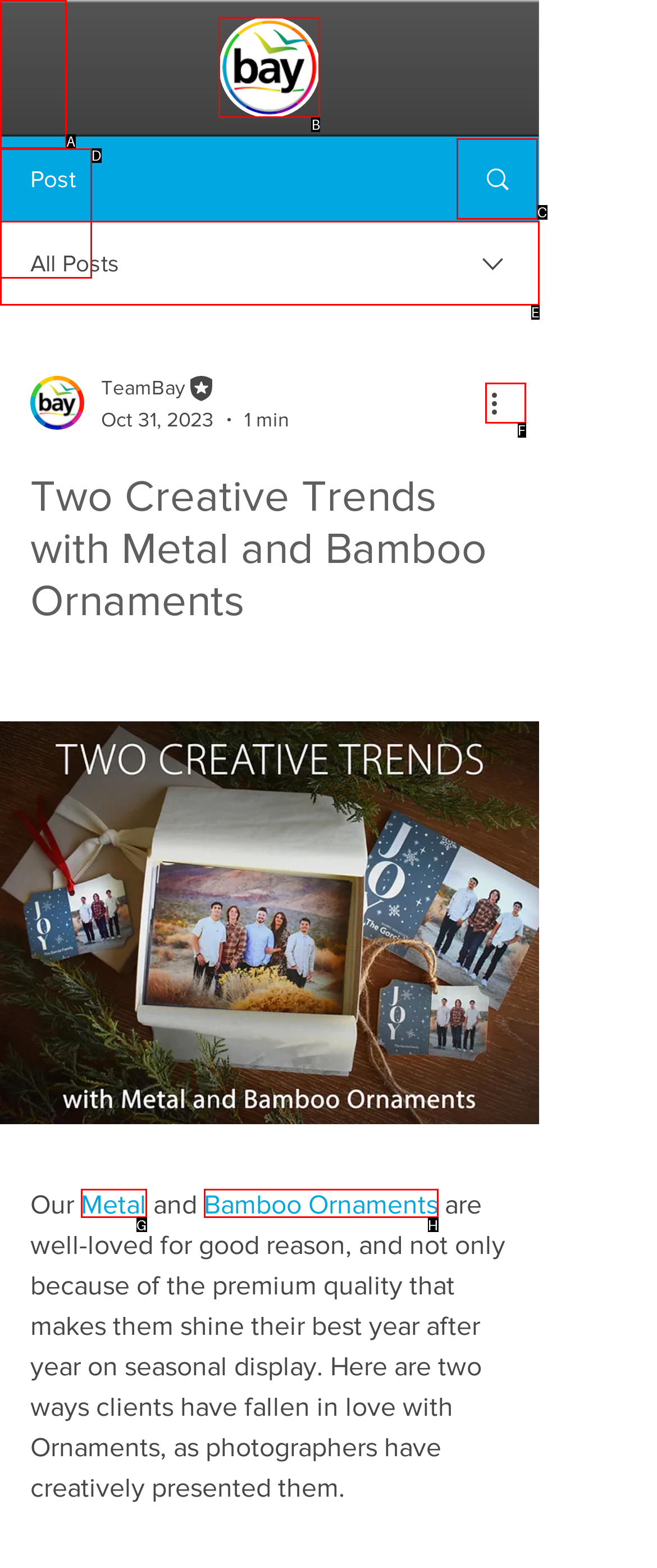Determine the correct UI element to click for this instruction: Visit Bay Photo Logo. Respond with the letter of the chosen element.

B